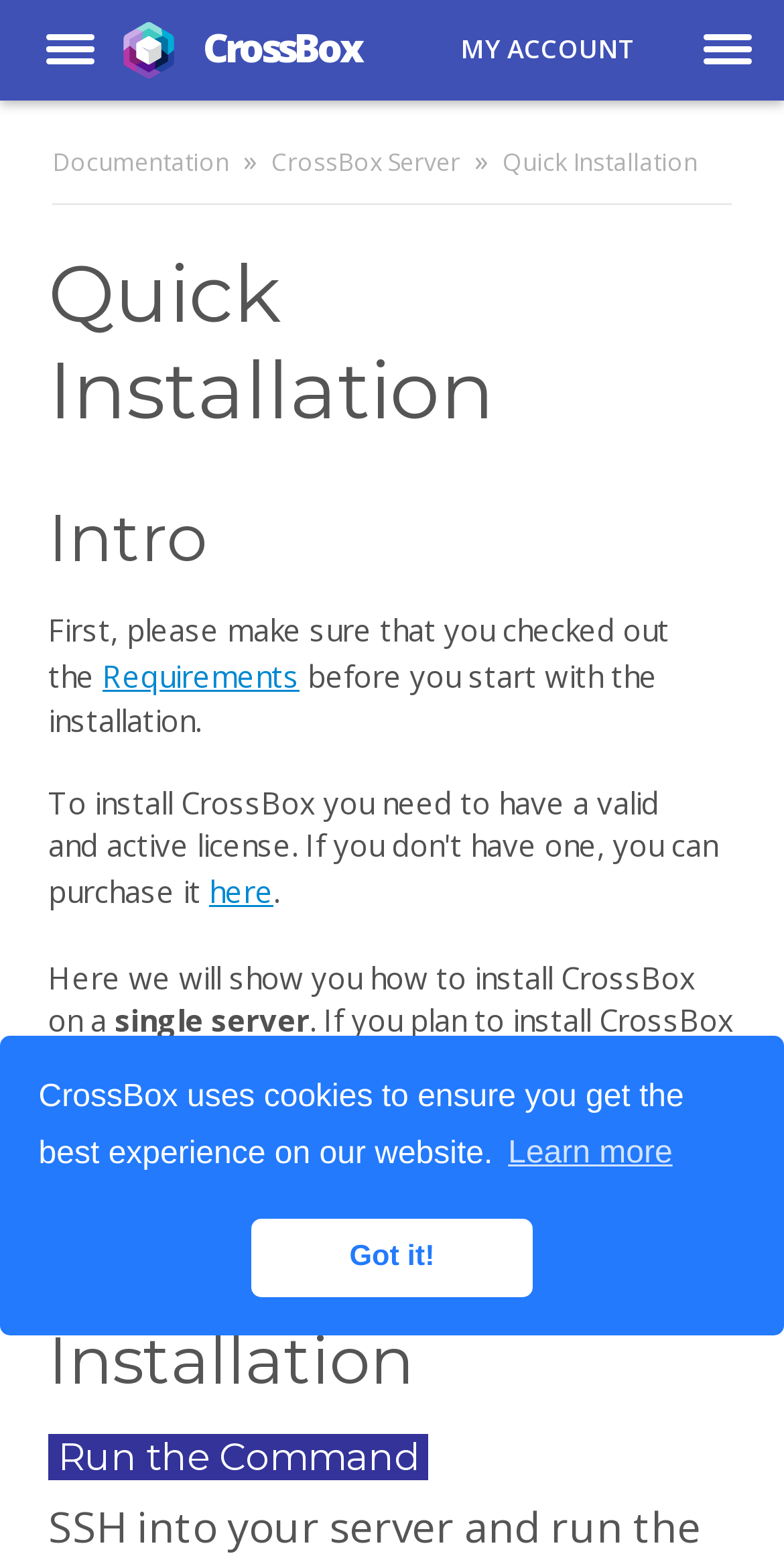Predict the bounding box of the UI element based on this description: "CrossBox Cluster documentation".

[0.062, 0.696, 0.644, 0.721]